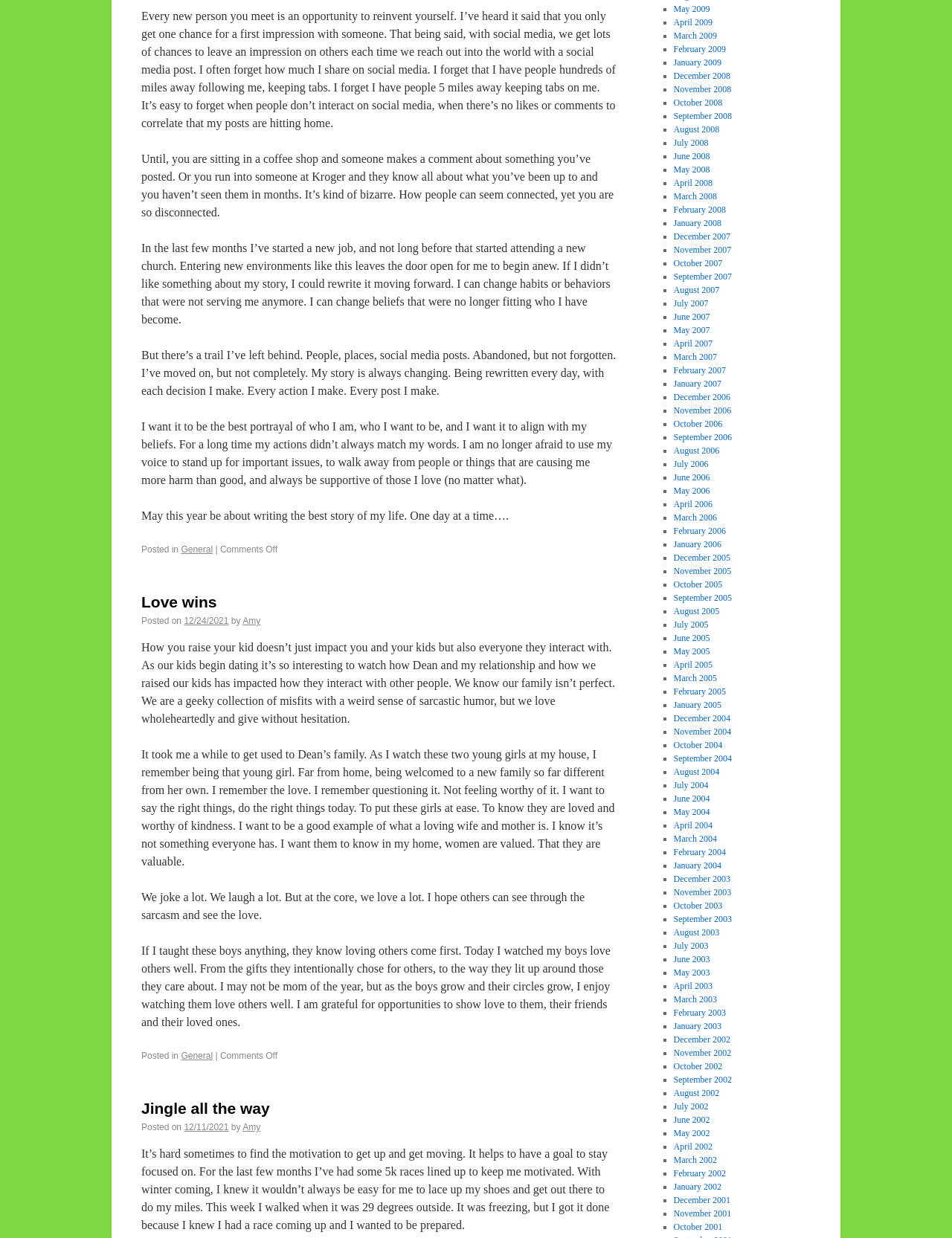Bounding box coordinates should be in the format (top-left x, top-left y, bottom-right x, bottom-right y) and all values should be floating point numbers between 0 and 1. Determine the bounding box coordinate for the UI element described as: September 2003

[0.707, 0.738, 0.769, 0.747]